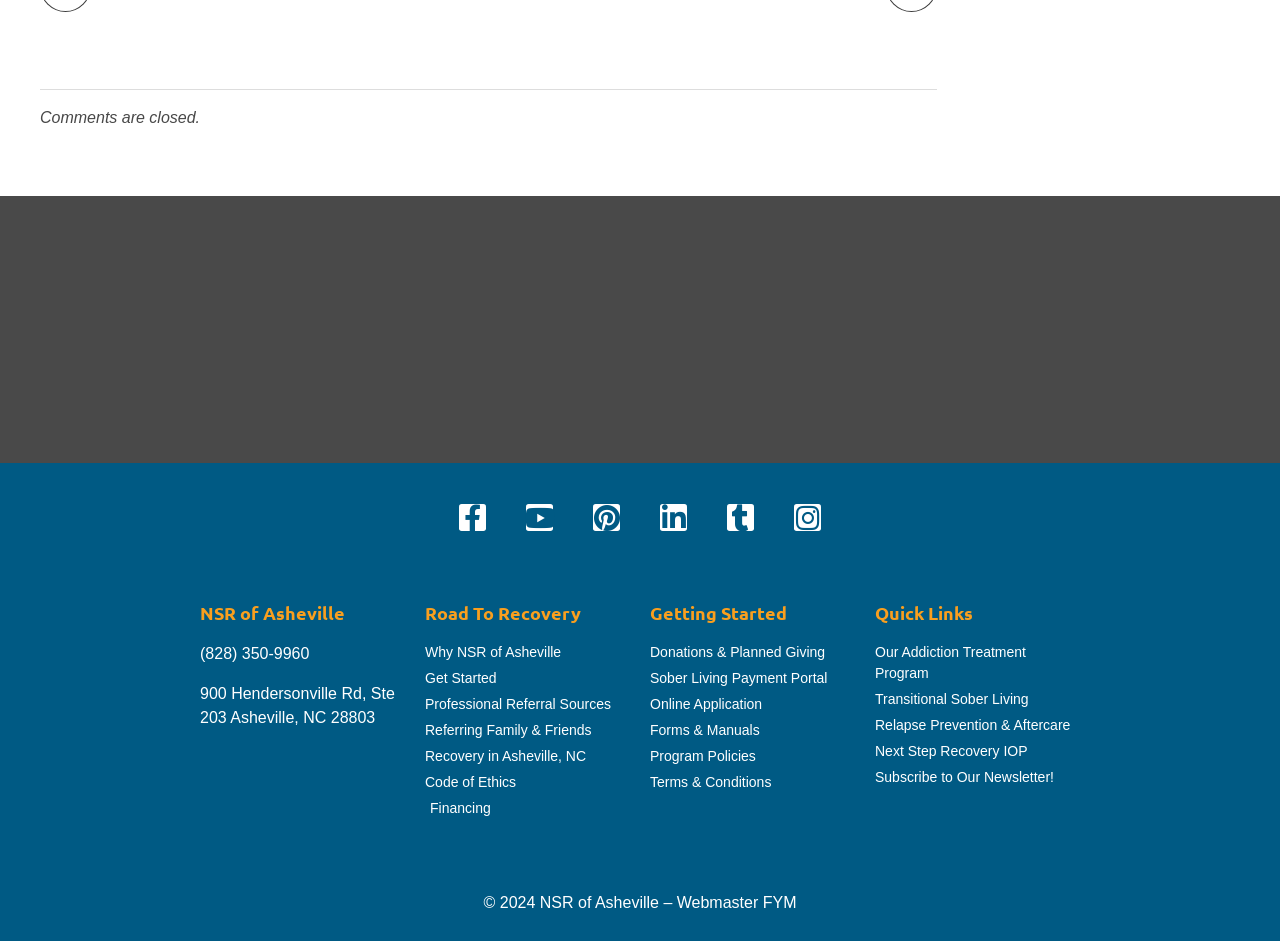Answer the question in one word or a short phrase:
What is the purpose of the 'Get Started' link?

To start the recovery process